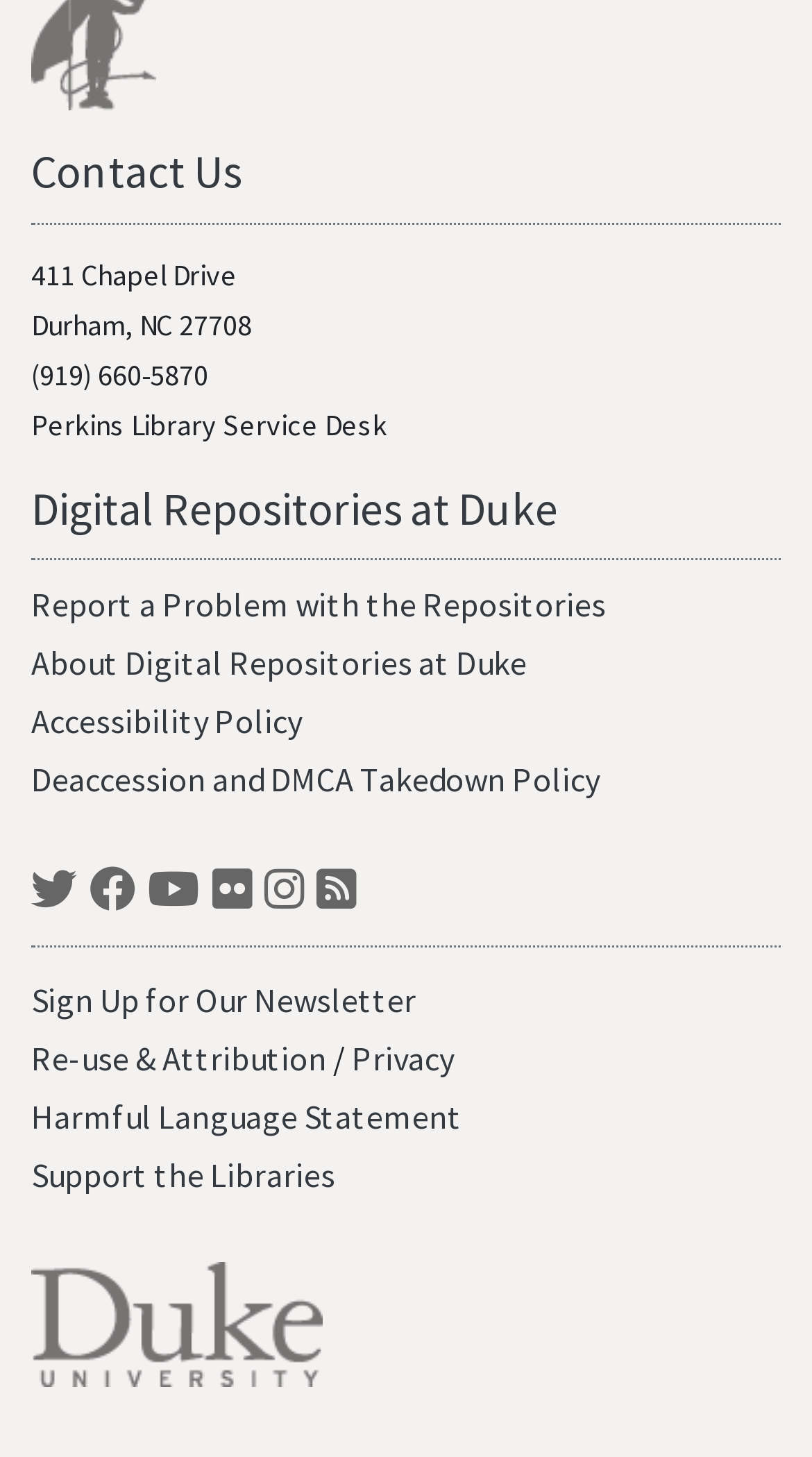How many social media links are there?
Provide a detailed answer to the question using information from the image.

I counted the number of social media links by looking at the links under the heading element with ID 94. There are links to Twitter, Facebook, YouTube, Flickr, Instagram, and Blogs, which makes a total of 6 social media links.